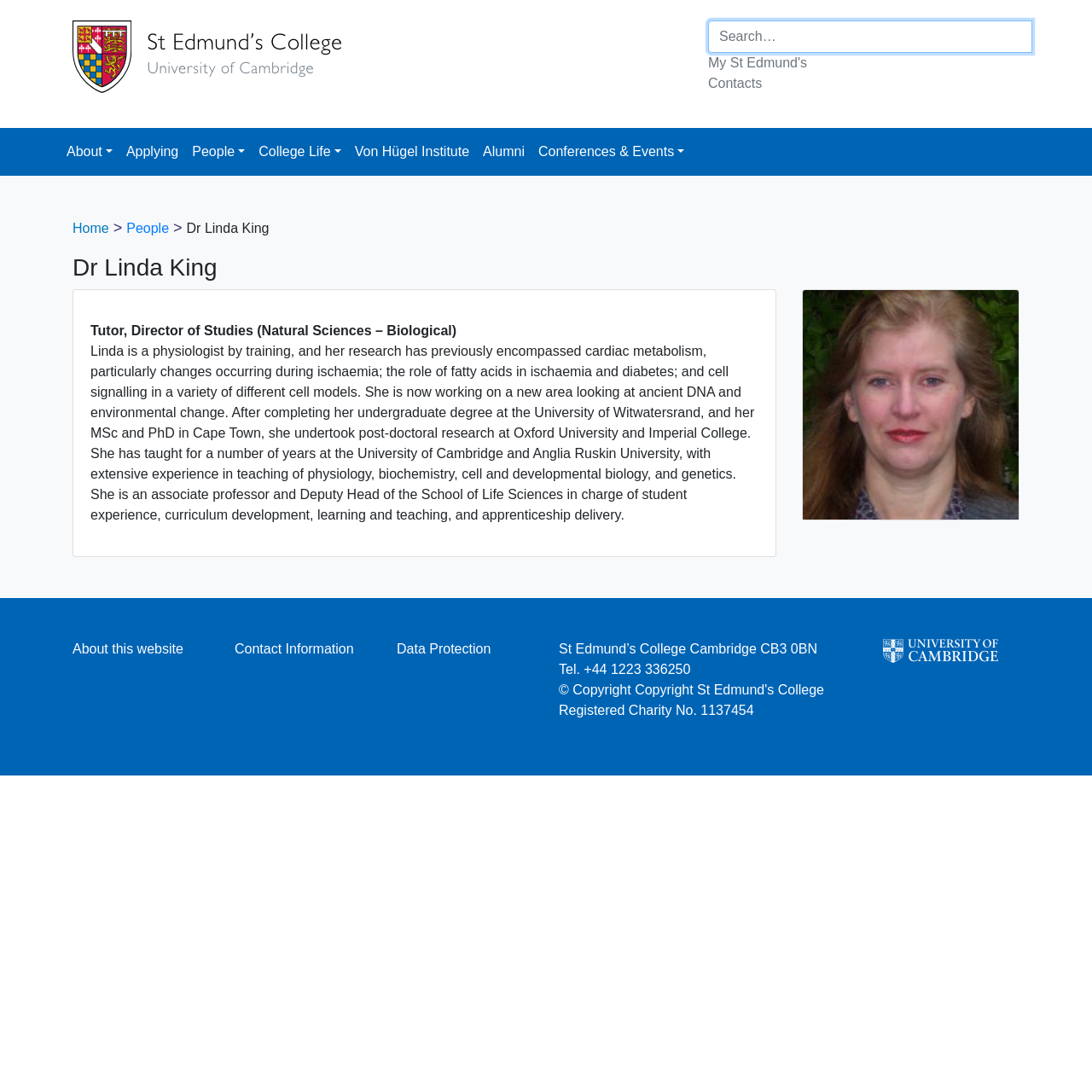What is the name of the college Dr Linda King is affiliated with?
Provide a short answer using one word or a brief phrase based on the image.

St Edmunds College